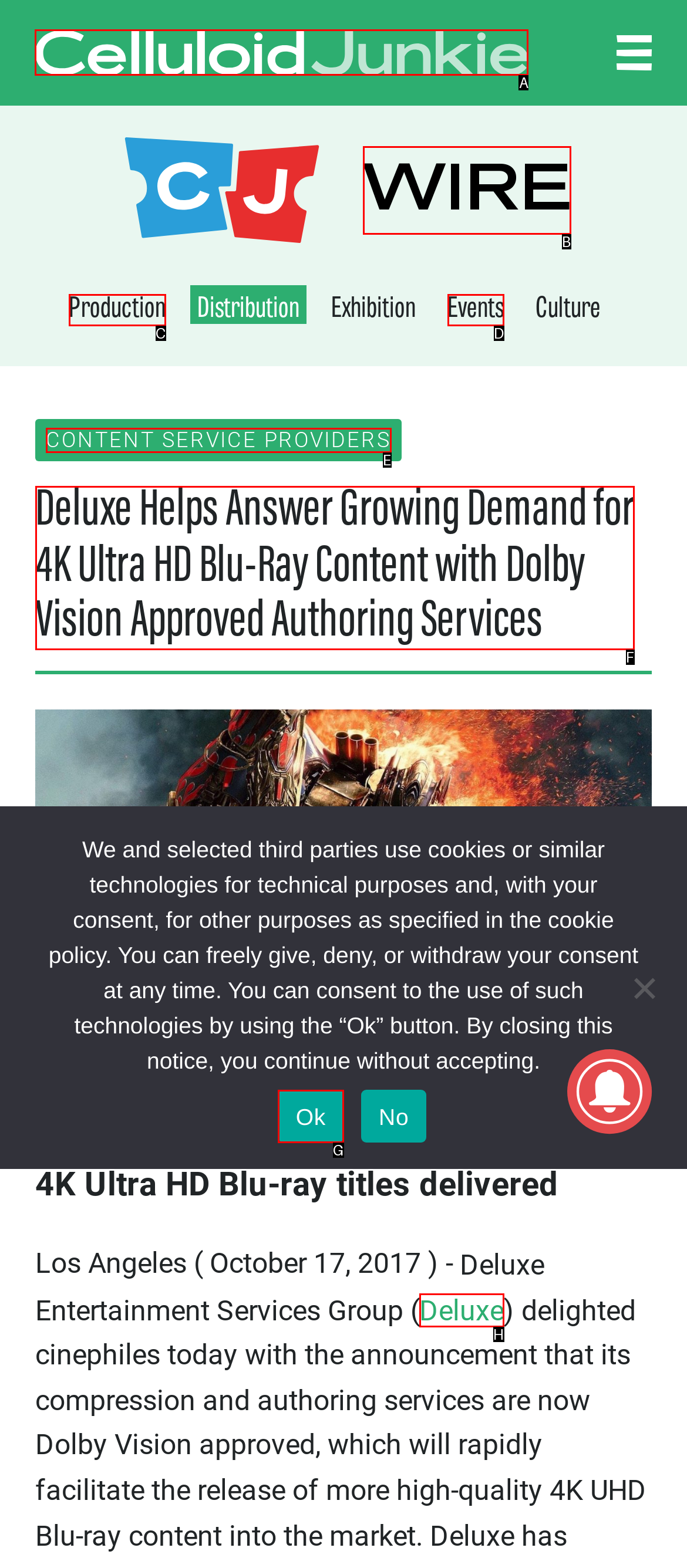Tell me which letter corresponds to the UI element that will allow you to Click on the Celluloid Junkie link. Answer with the letter directly.

A